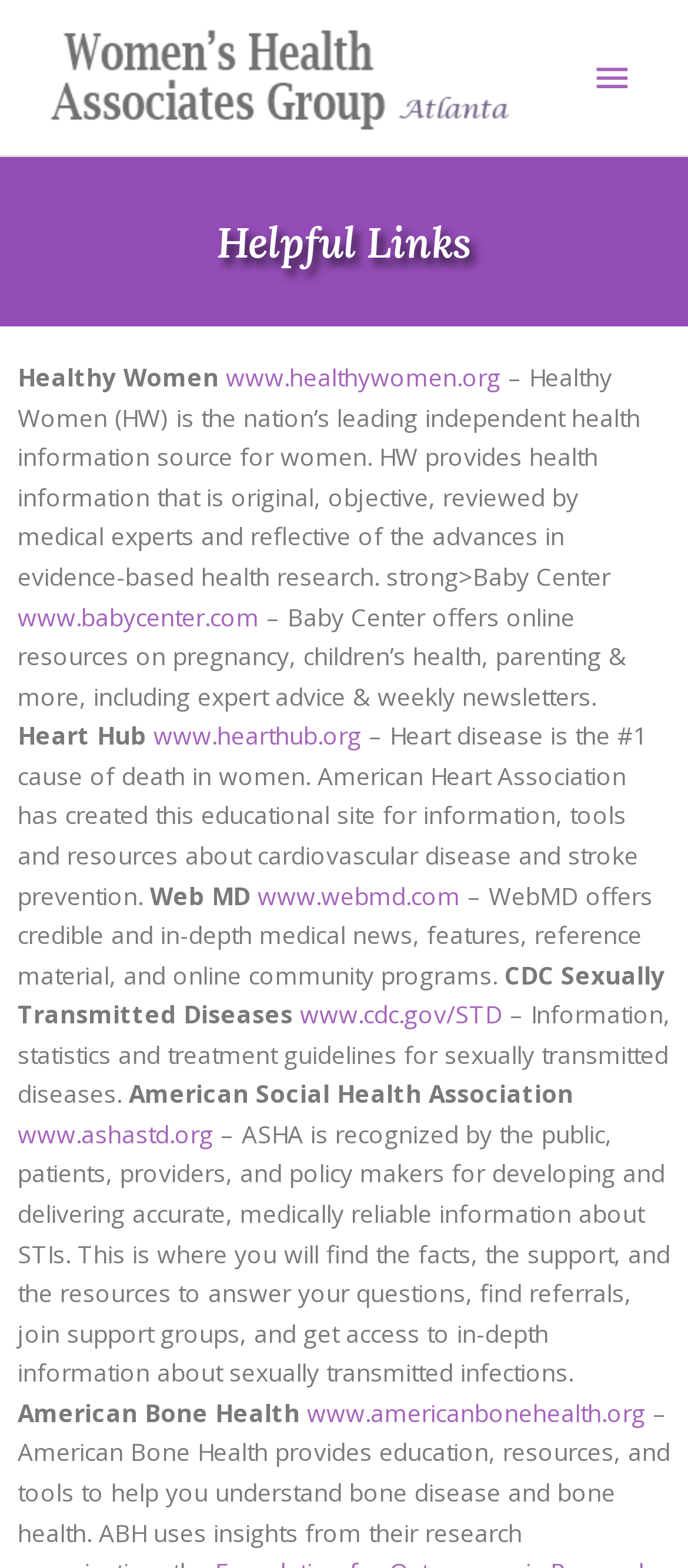Locate the bounding box coordinates of the clickable element to fulfill the following instruction: "Open Main Menu". Provide the coordinates as four float numbers between 0 and 1 in the format [left, top, right, bottom].

[0.83, 0.022, 0.949, 0.077]